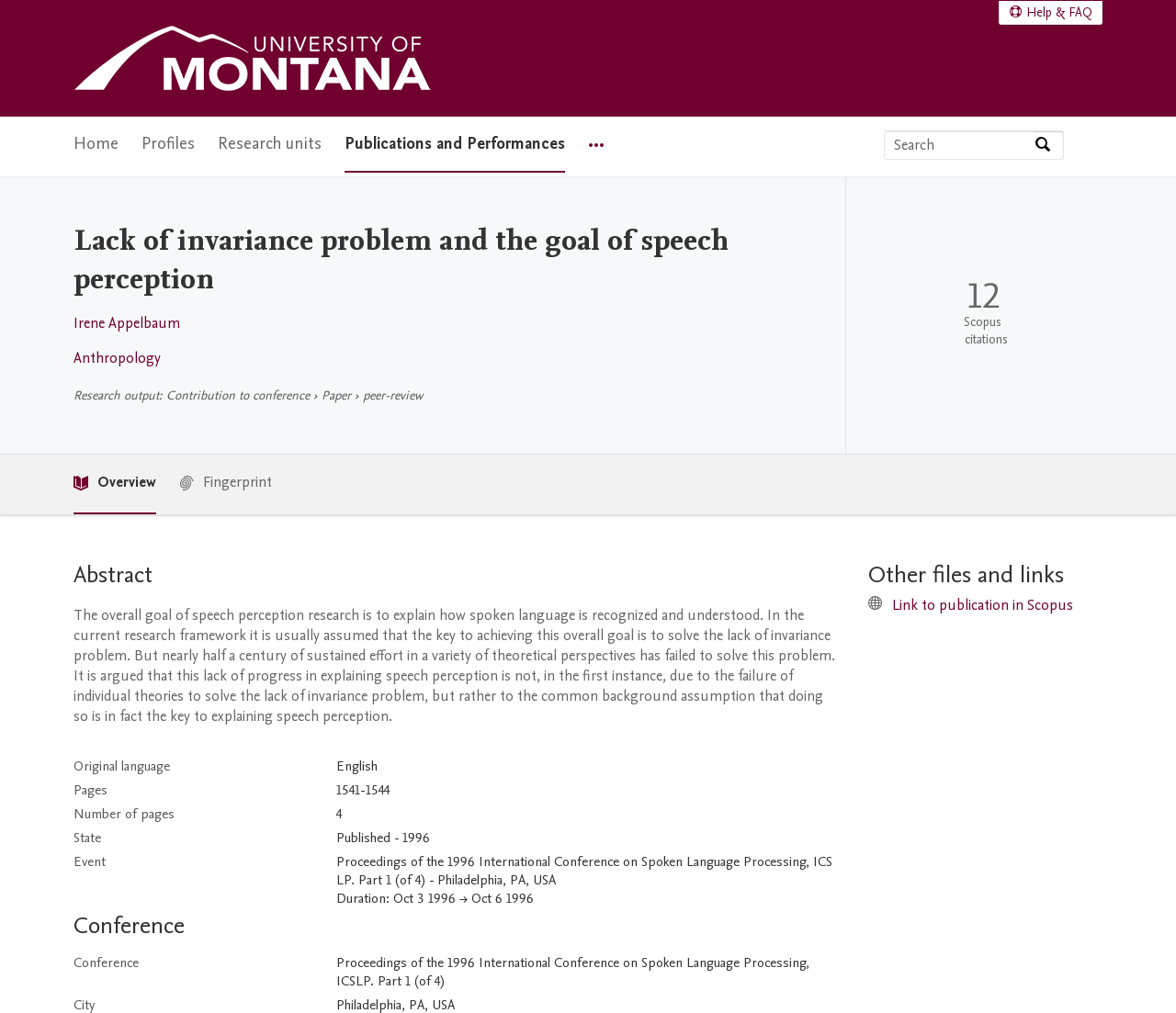How many Scopus citations does this publication have?
Please respond to the question with a detailed and thorough explanation.

I found the answer by looking at the 'Publication metrics section' where the number of Scopus citations is displayed, which is 12.